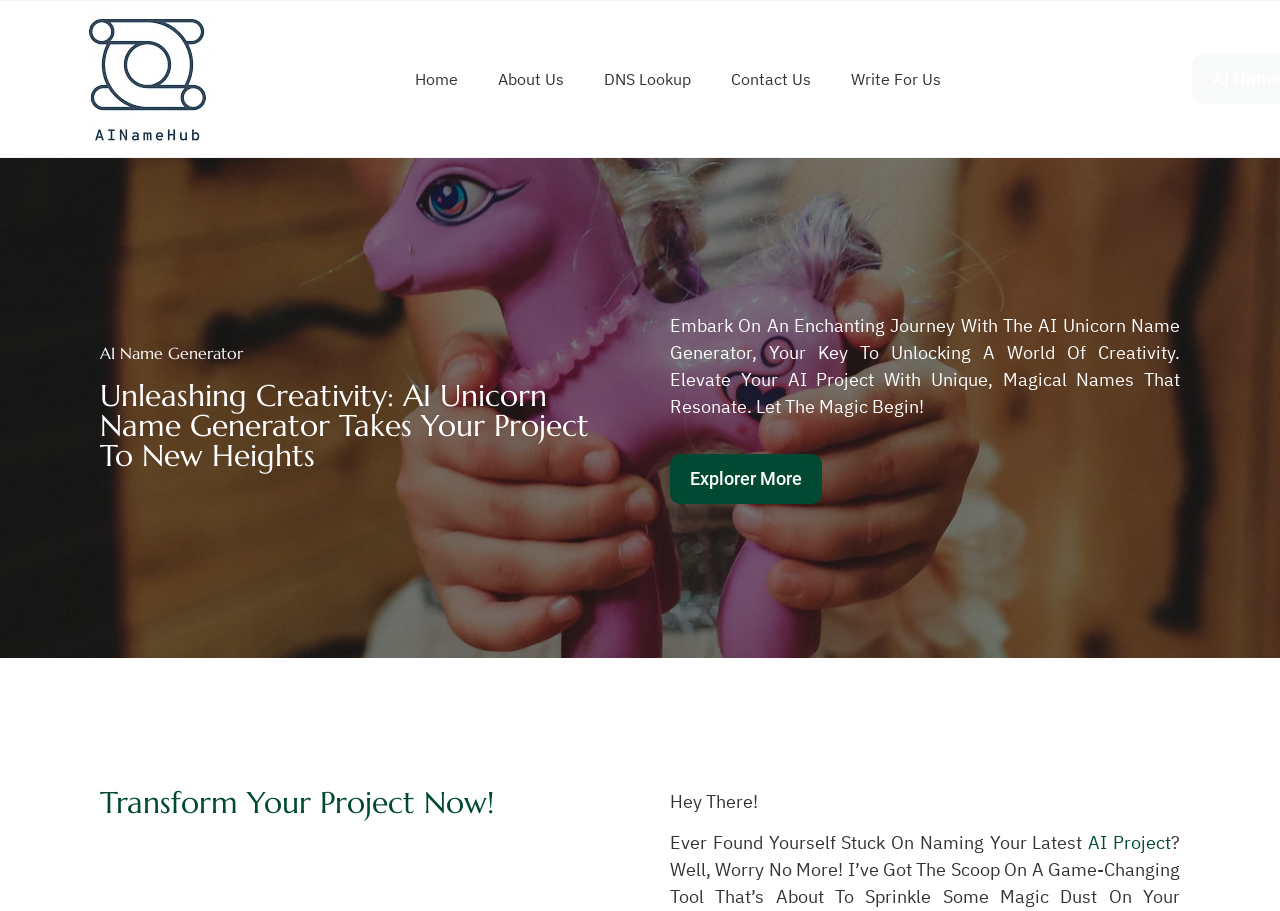Please extract and provide the main headline of the webpage.

Unleashing Creativity: AI Unicorn Name Generator Takes Your Project To New Heights